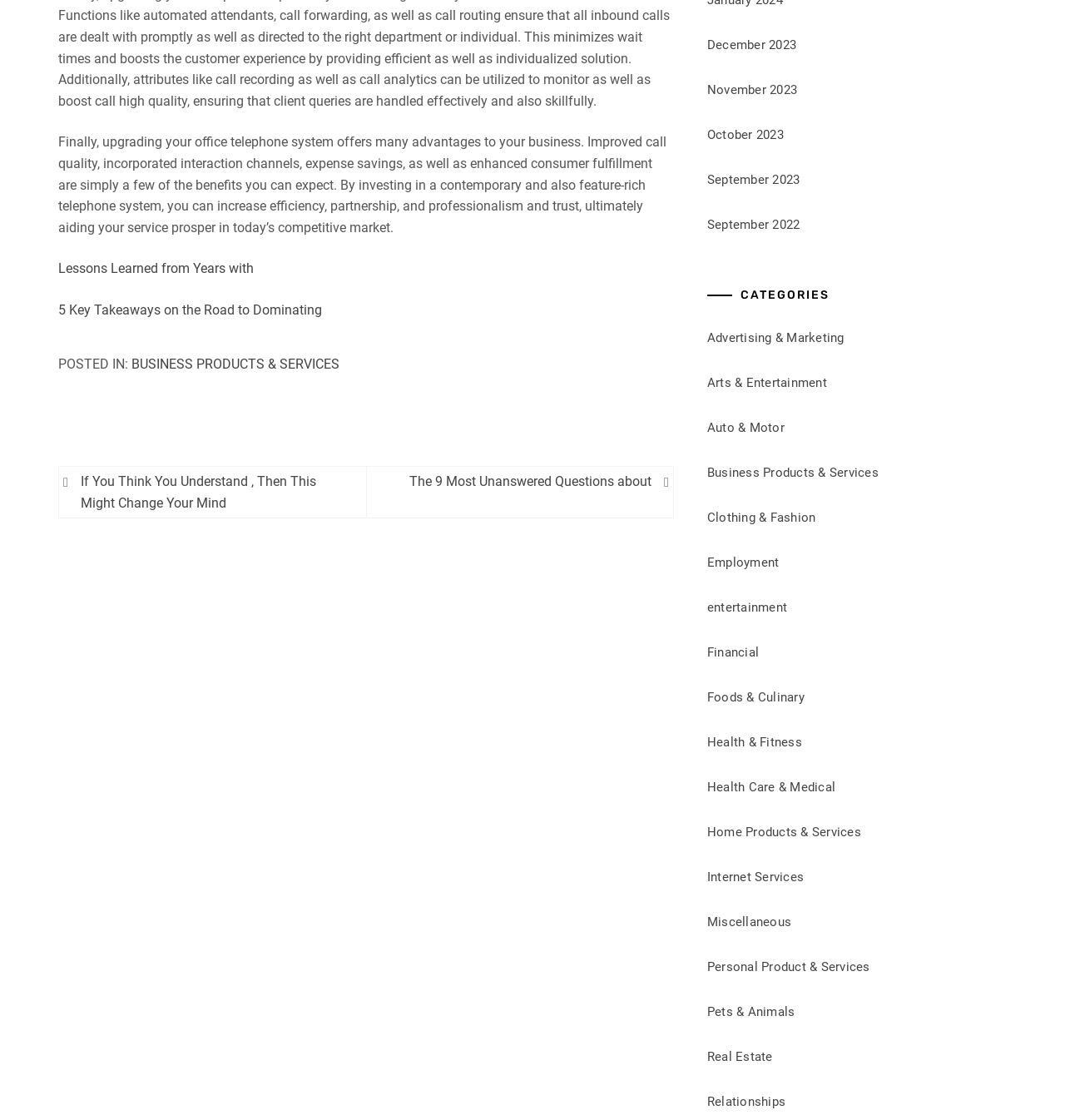Determine the bounding box coordinates of the clickable region to execute the instruction: "Explore the category of Health & Fitness". The coordinates should be four float numbers between 0 and 1, denoted as [left, top, right, bottom].

[0.664, 0.656, 0.753, 0.669]